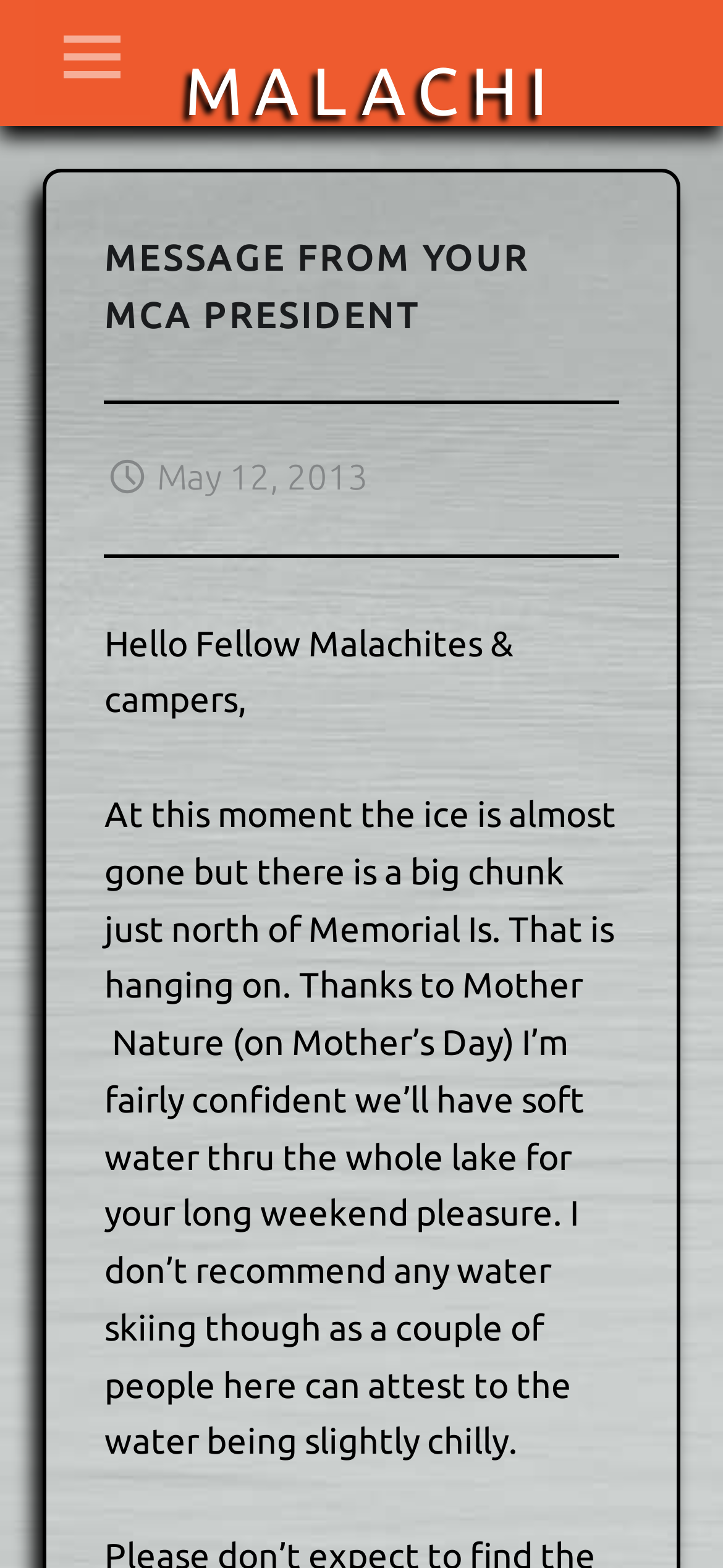Determine the bounding box for the UI element as described: "Malachi". The coordinates should be represented as four float numbers between 0 and 1, formatted as [left, top, right, bottom].

[0.255, 0.036, 0.776, 0.079]